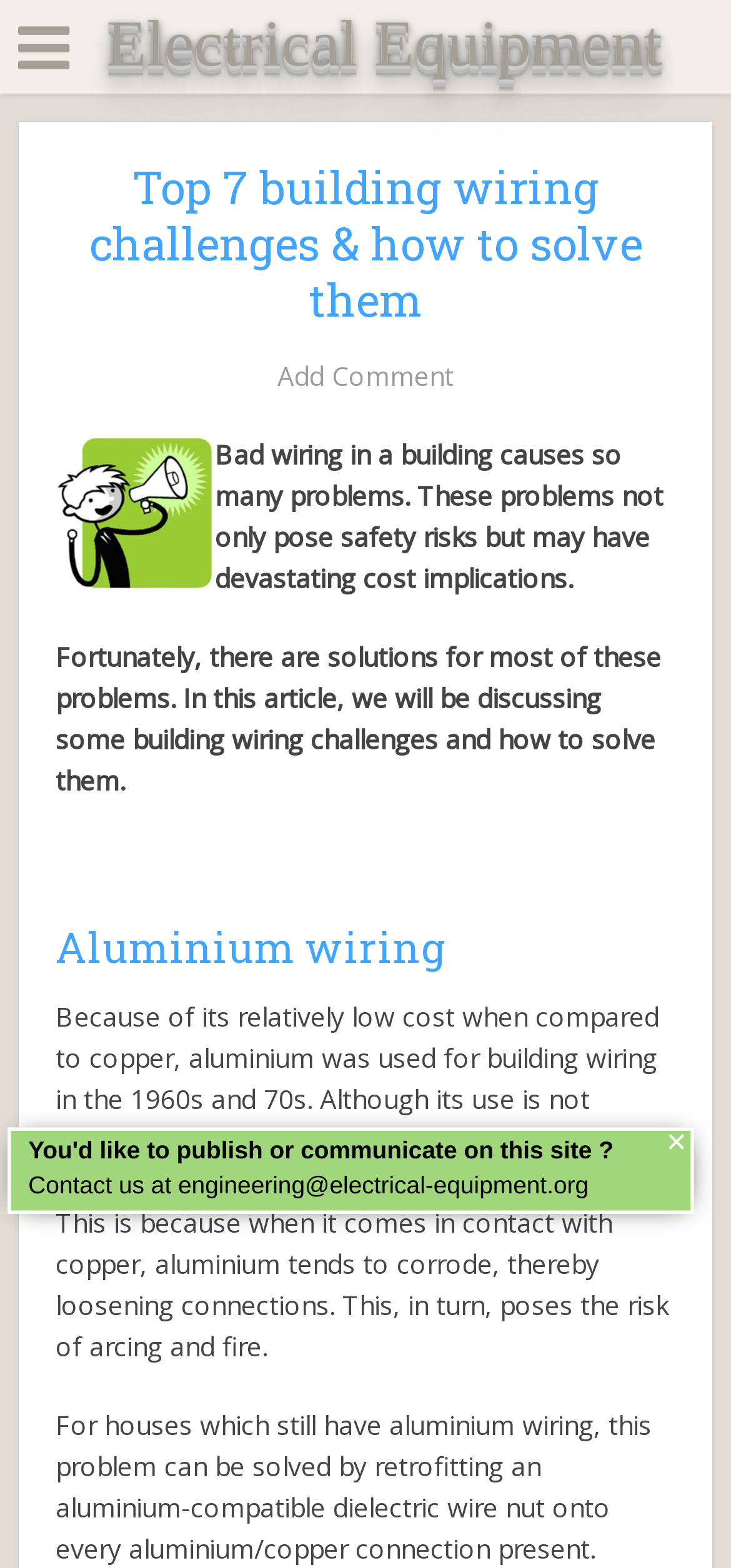Using the element description Add Comment, predict the bounding box coordinates for the UI element. Provide the coordinates in (top-left x, top-left y, bottom-right x, bottom-right y) format with values ranging from 0 to 1.

[0.379, 0.229, 0.621, 0.251]